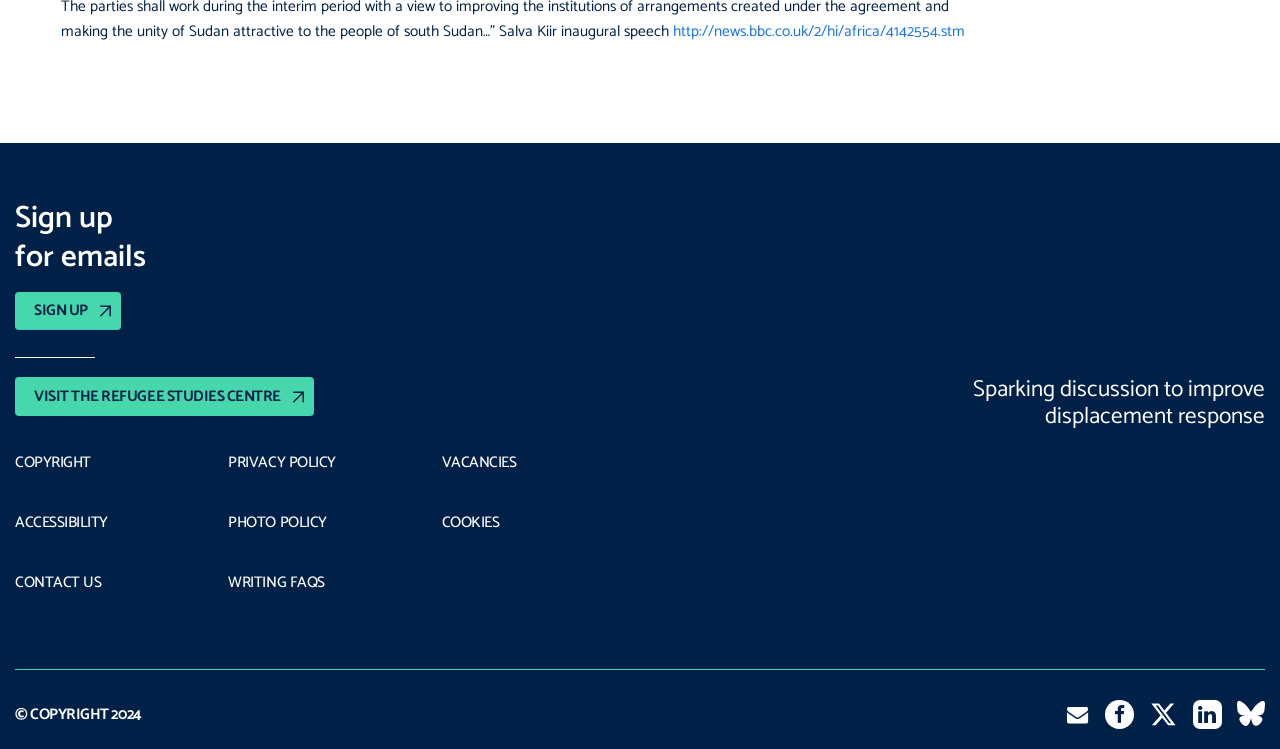What is the topic of the webpage?
Based on the image, answer the question with as much detail as possible.

The link 'VISIT THE REFUGEE STUDIES CENTRE' and the static text 'Sparking discussion to improve displacement response' suggest that the webpage is related to refugee studies.